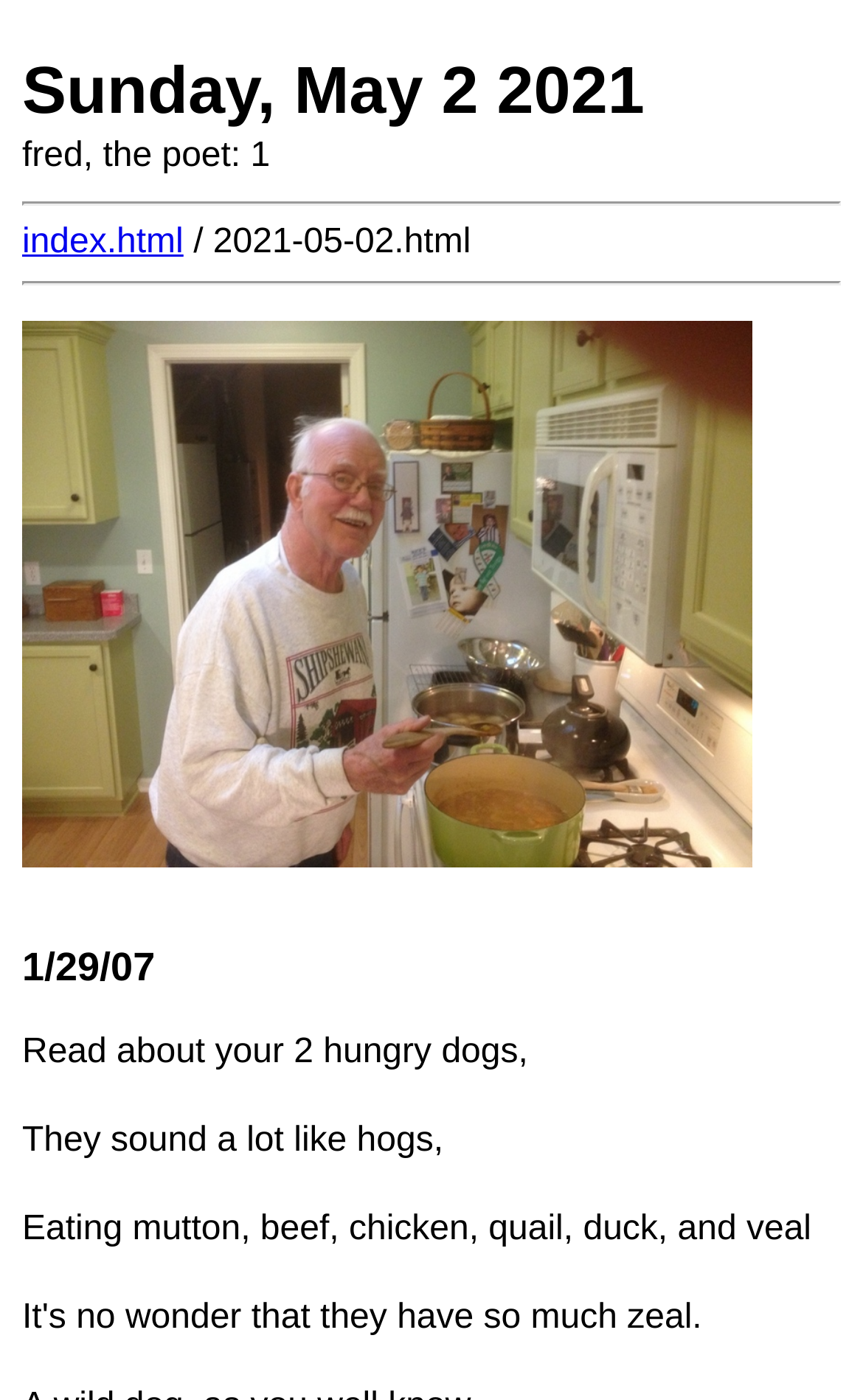Generate the text content of the main headline of the webpage.

Sunday, May 2 2021